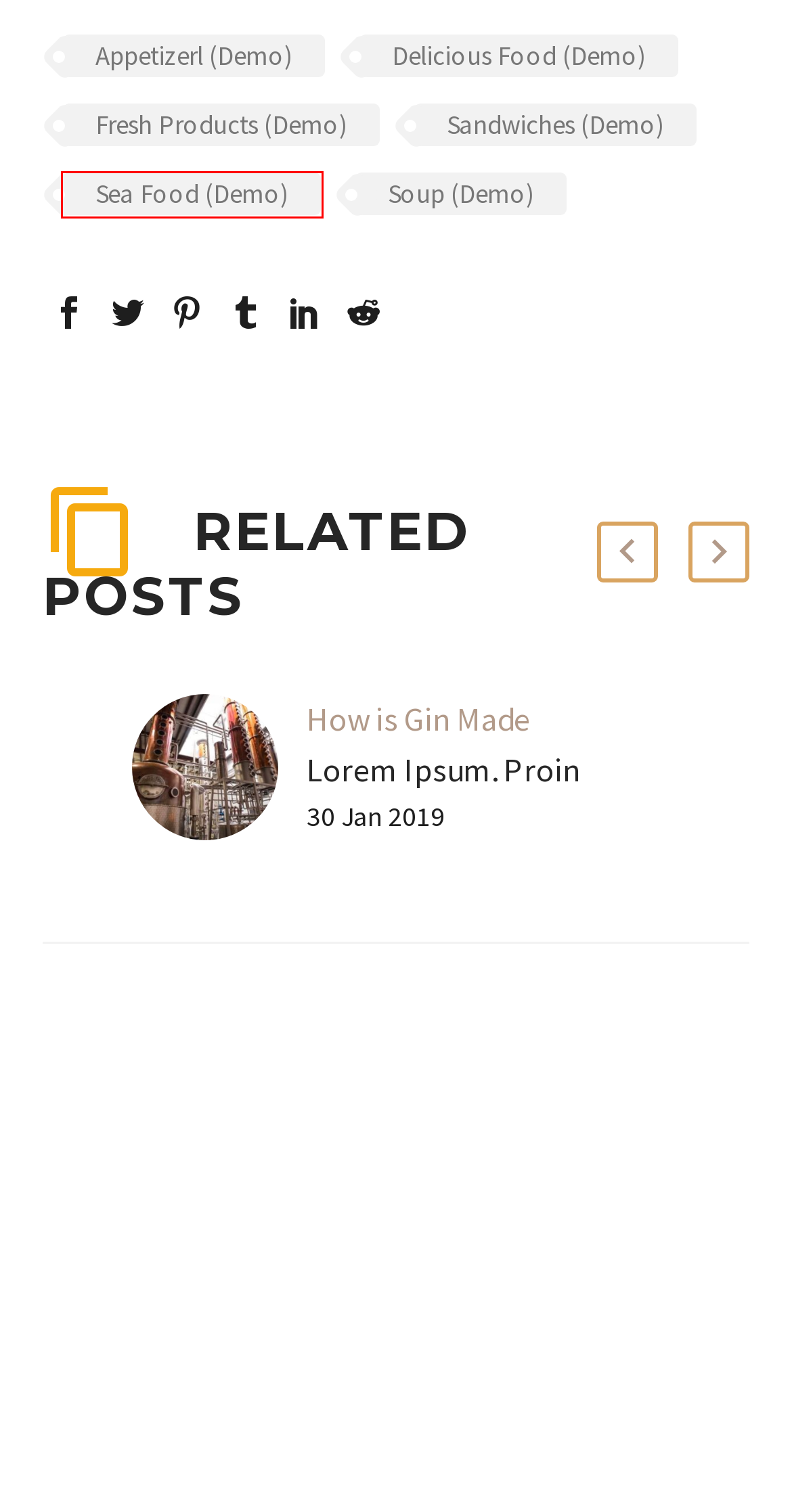Given a screenshot of a webpage with a red bounding box highlighting a UI element, choose the description that best corresponds to the new webpage after clicking the element within the red bounding box. Here are your options:
A. Fresh Products (Demo) – Studio Sterkstokers
B. Sandwiches (Demo) – Studio Sterkstokers
C. Soup (Demo) – Studio Sterkstokers
D. Delicious Food (Demo) – Studio Sterkstokers
E. Appetizerl (Demo) – Studio Sterkstokers
F. How is beer produced? – Studio Sterkstokers
G. Sea Food (Demo) – Studio Sterkstokers
H. How is Gin Made – Studio Sterkstokers

G